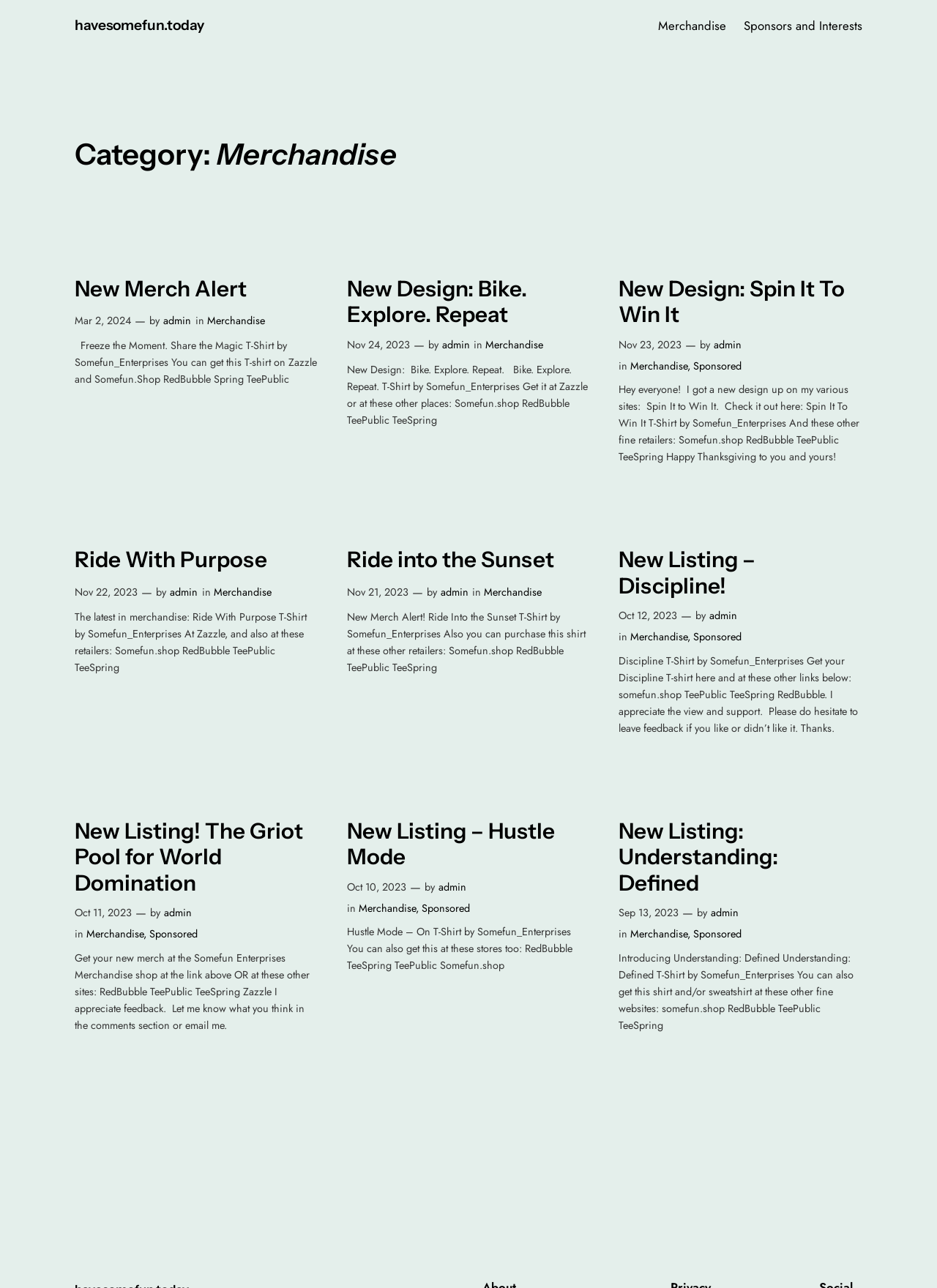Provide the bounding box coordinates for the specified HTML element described in this description: "New Listing – Hustle Mode". The coordinates should be four float numbers ranging from 0 to 1, in the format [left, top, right, bottom].

[0.37, 0.635, 0.63, 0.675]